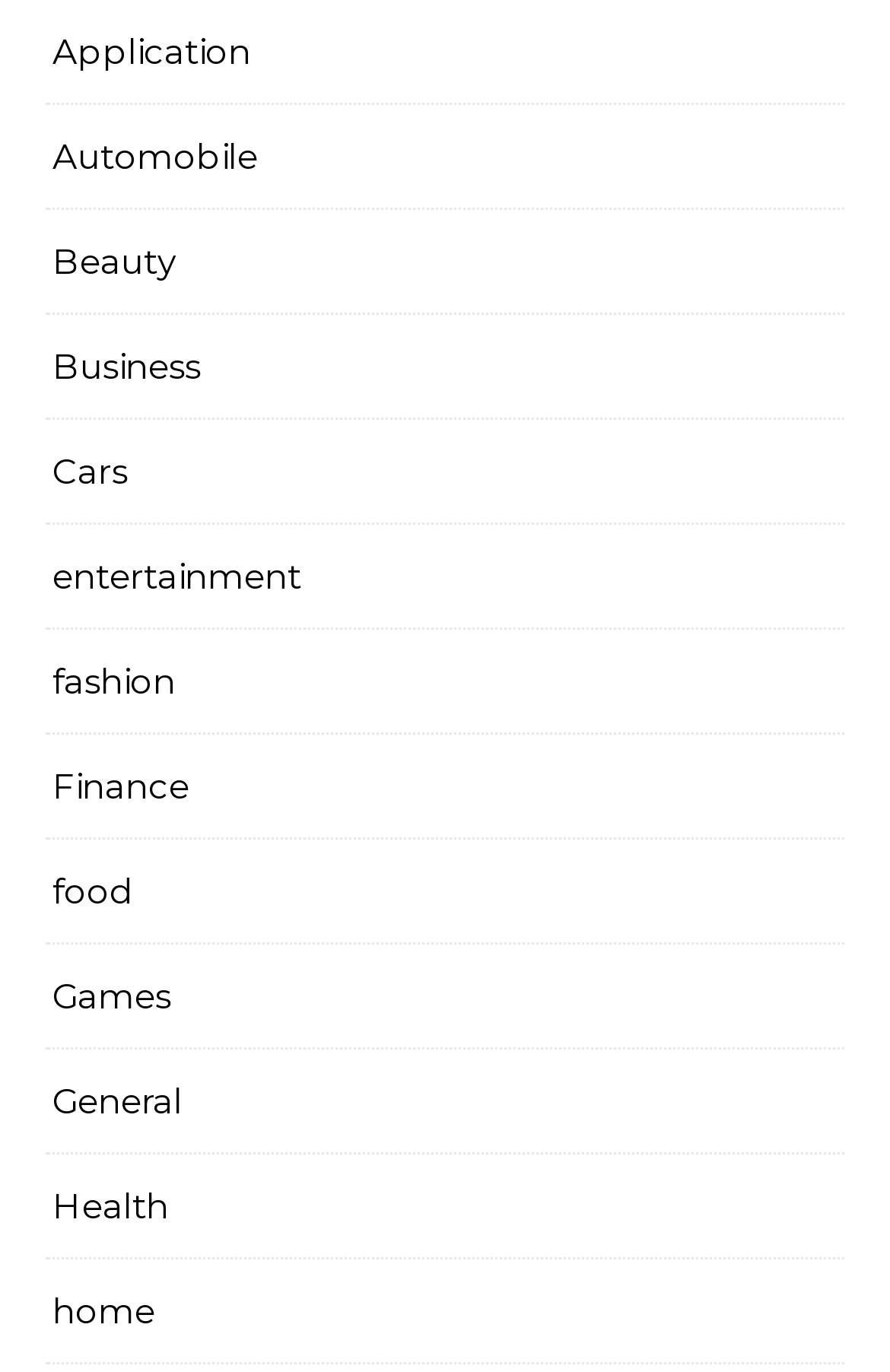Select the bounding box coordinates of the element I need to click to carry out the following instruction: "Explore Business".

[0.059, 0.229, 0.226, 0.304]